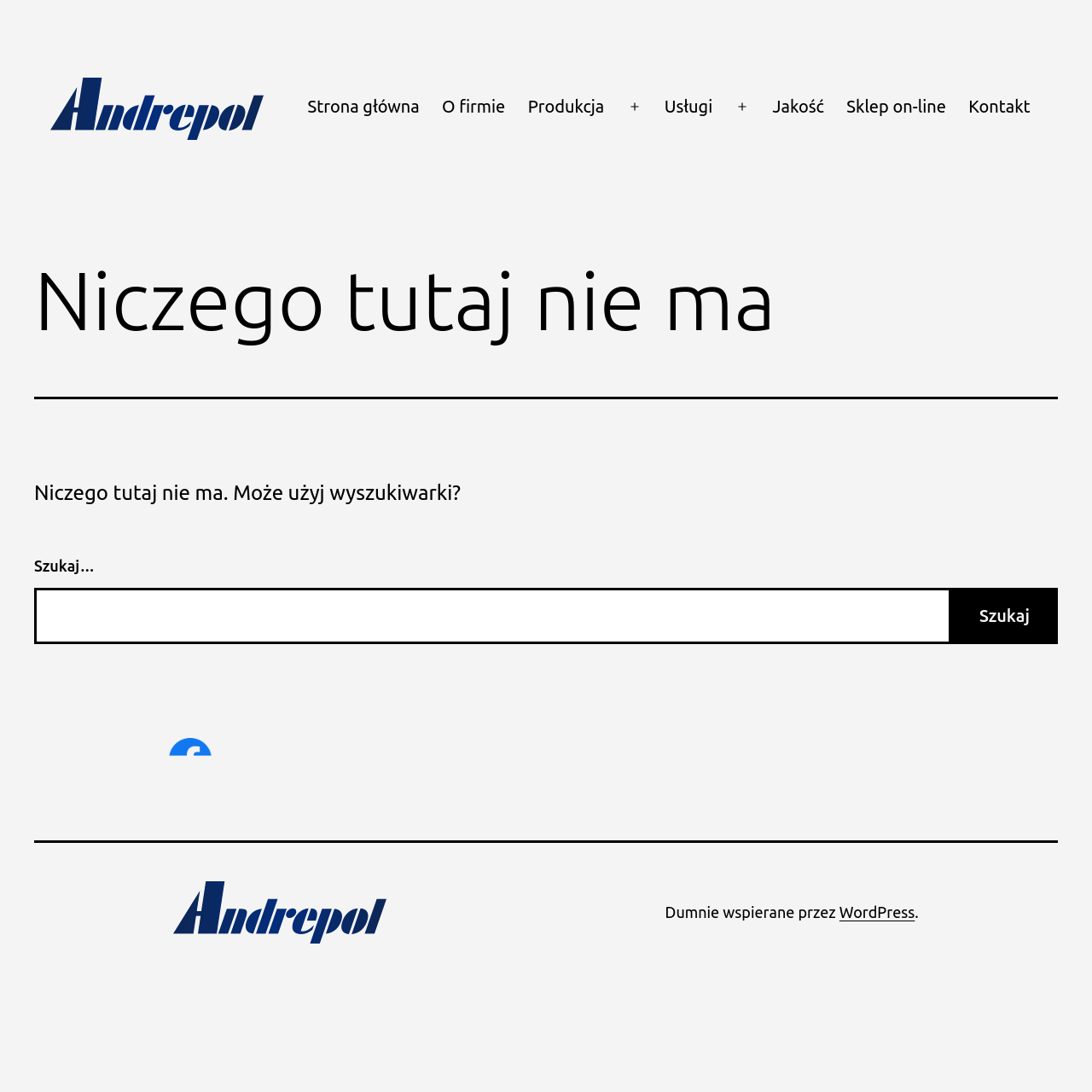Pinpoint the bounding box coordinates of the element you need to click to execute the following instruction: "Click the Andrepol logo". The bounding box should be represented by four float numbers between 0 and 1, in the format [left, top, right, bottom].

[0.046, 0.071, 0.242, 0.128]